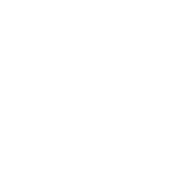Offer an in-depth caption for the image.

The image features a professional portrait of a man, likely a CEO, identified as "Andrey." He is associated with a testimonial praising the Sino Group for their extensive selection and high-quality car vinyls. The testimonial highlights over six years of collaboration and satisfaction with their large inventory, which ensures quick access to desired products. This endorsement is placed within the context of the company’s commitment to quality and customer service, emphasizing their experience and reliability in the car wrap industry.